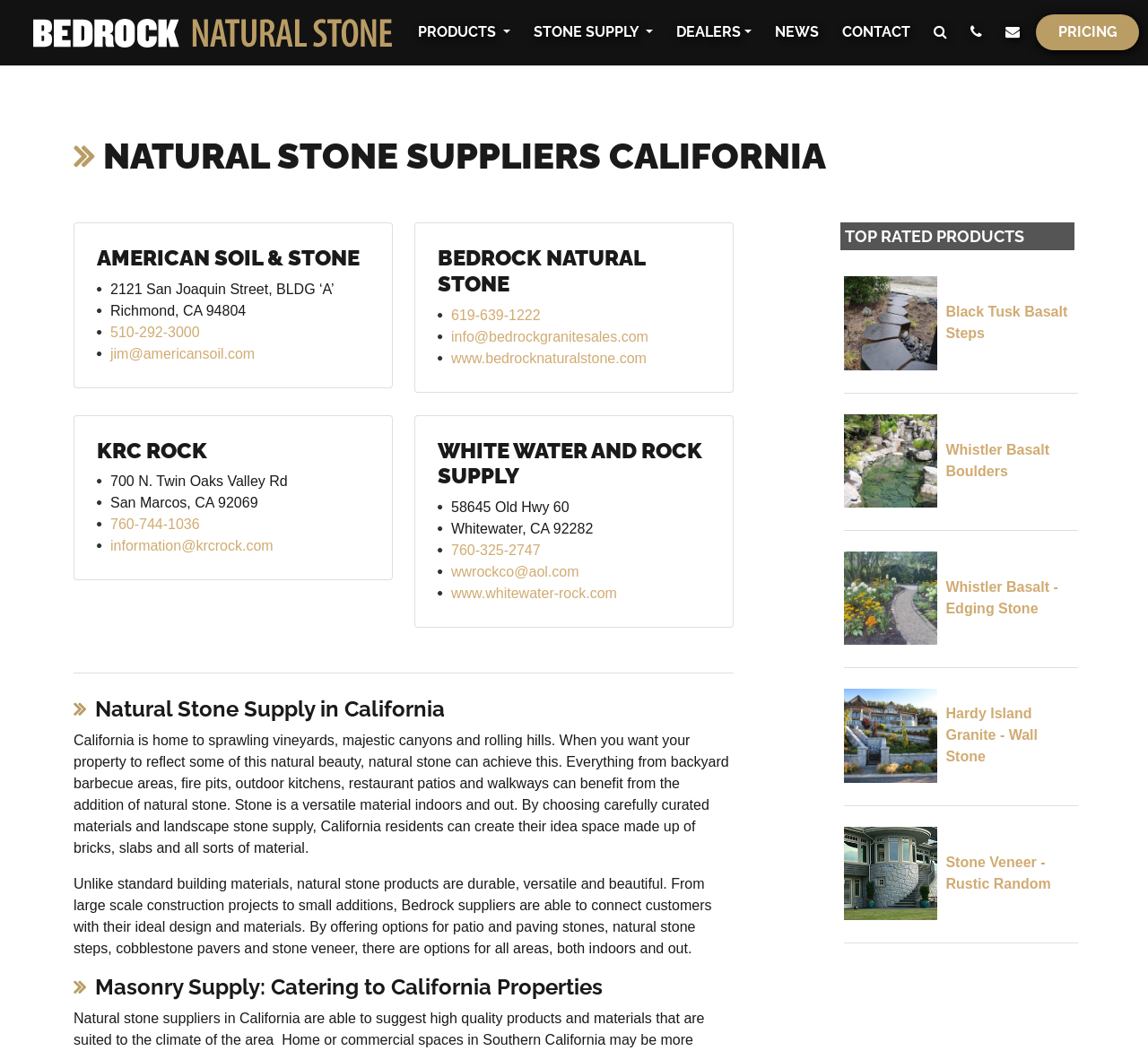Find the bounding box coordinates of the clickable area required to complete the following action: "View the 'Gallery'".

None